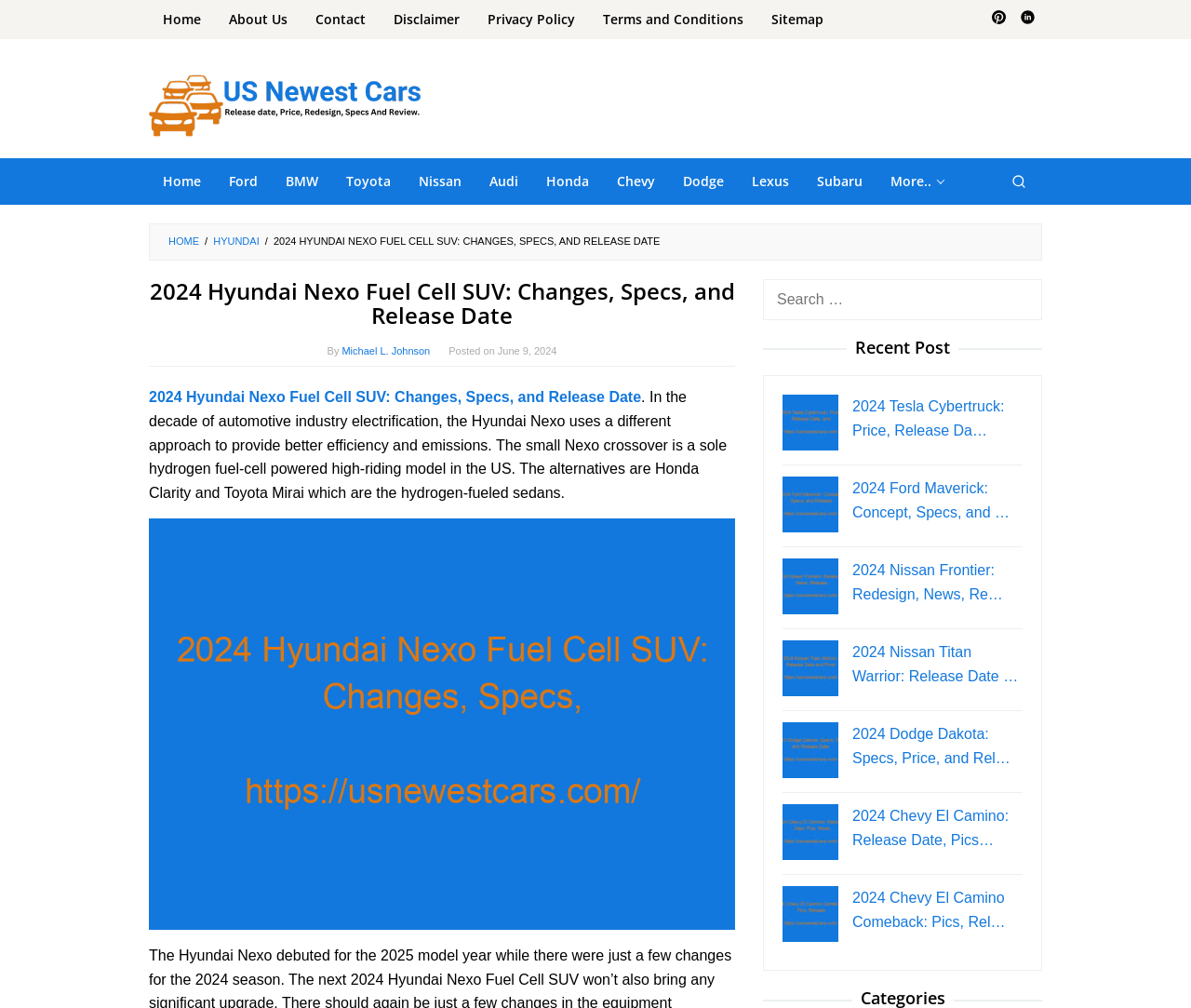Determine the bounding box coordinates of the region to click in order to accomplish the following instruction: "Search for a car model". Provide the coordinates as four float numbers between 0 and 1, specifically [left, top, right, bottom].

[0.641, 0.277, 0.875, 0.317]